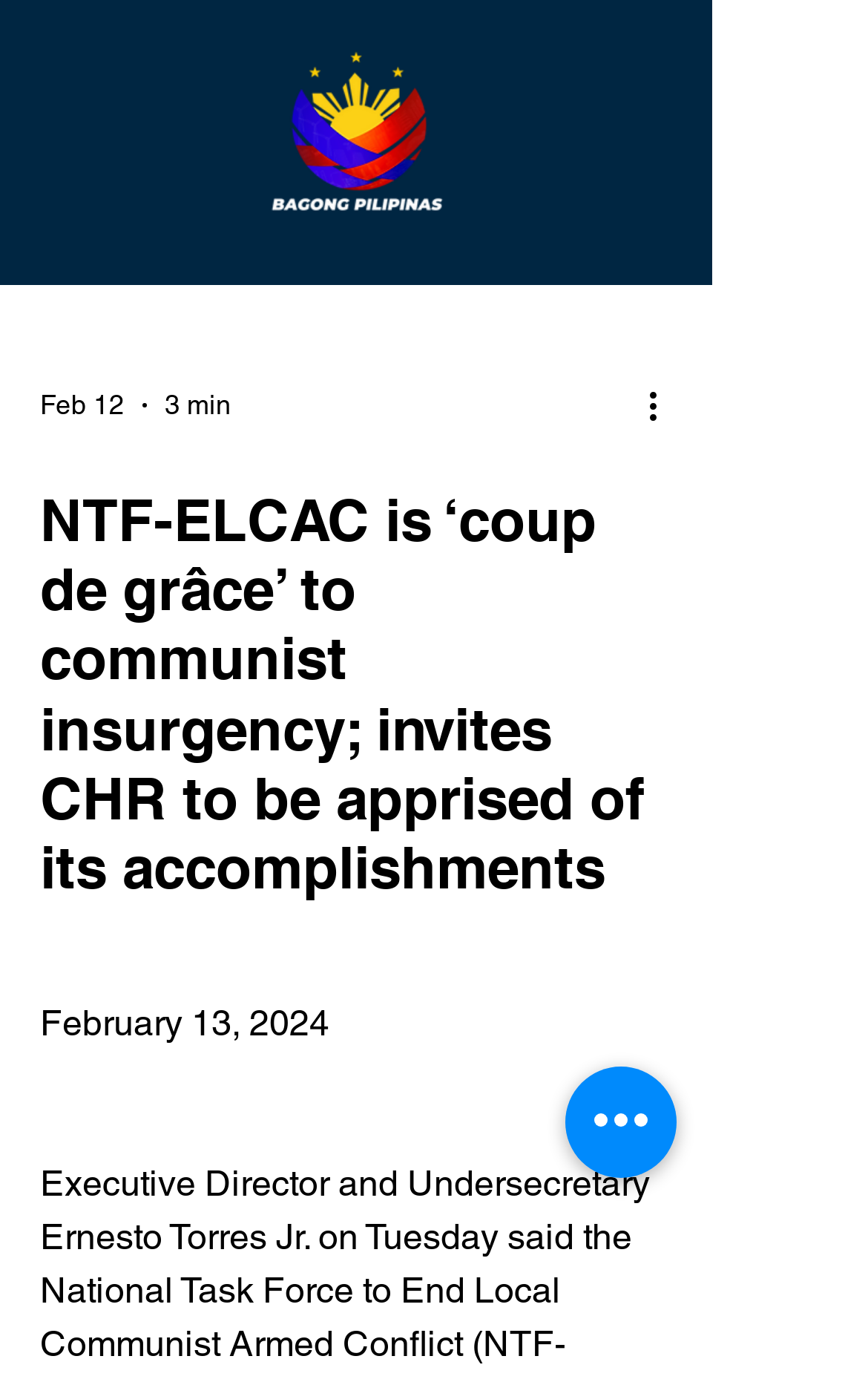What is the name of the task force?
Based on the image, give a one-word or short phrase answer.

National Task Force to End Local Communist Armed Conflict